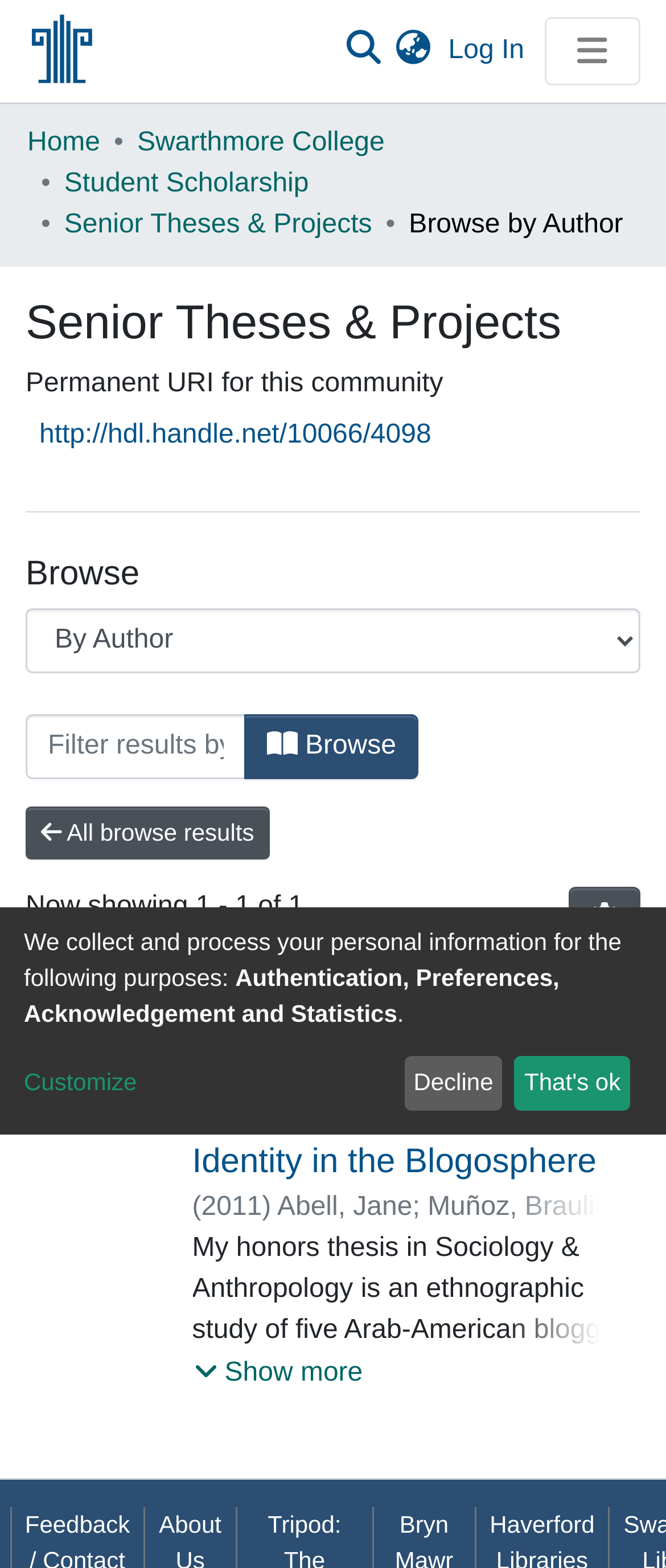Please specify the bounding box coordinates of the clickable section necessary to execute the following command: "Browse Institutional Scholarship".

[0.041, 0.109, 0.959, 0.153]